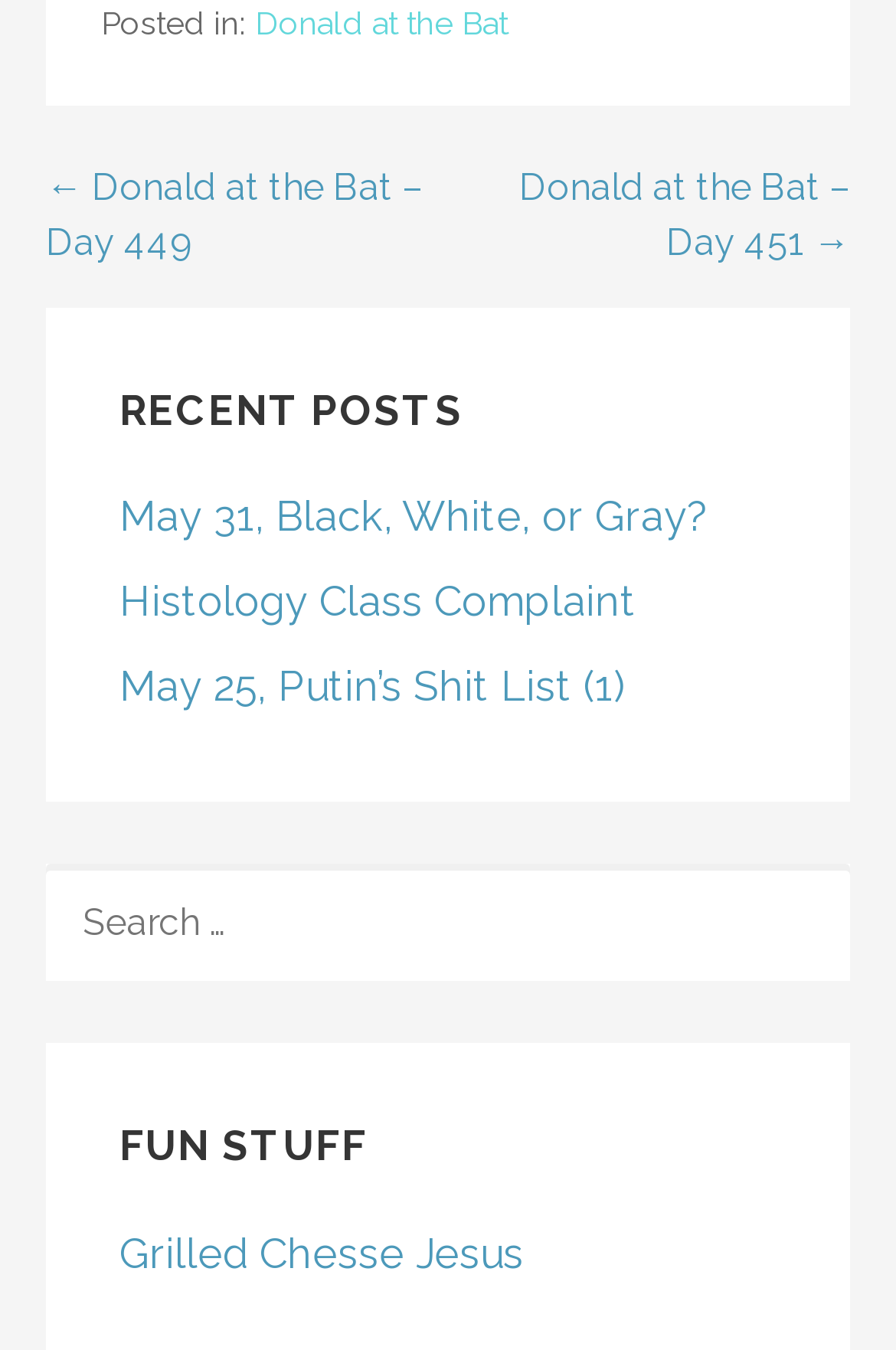Provide a one-word or short-phrase response to the question:
What is the navigation element above the 'RECENT POSTS' section?

Posts